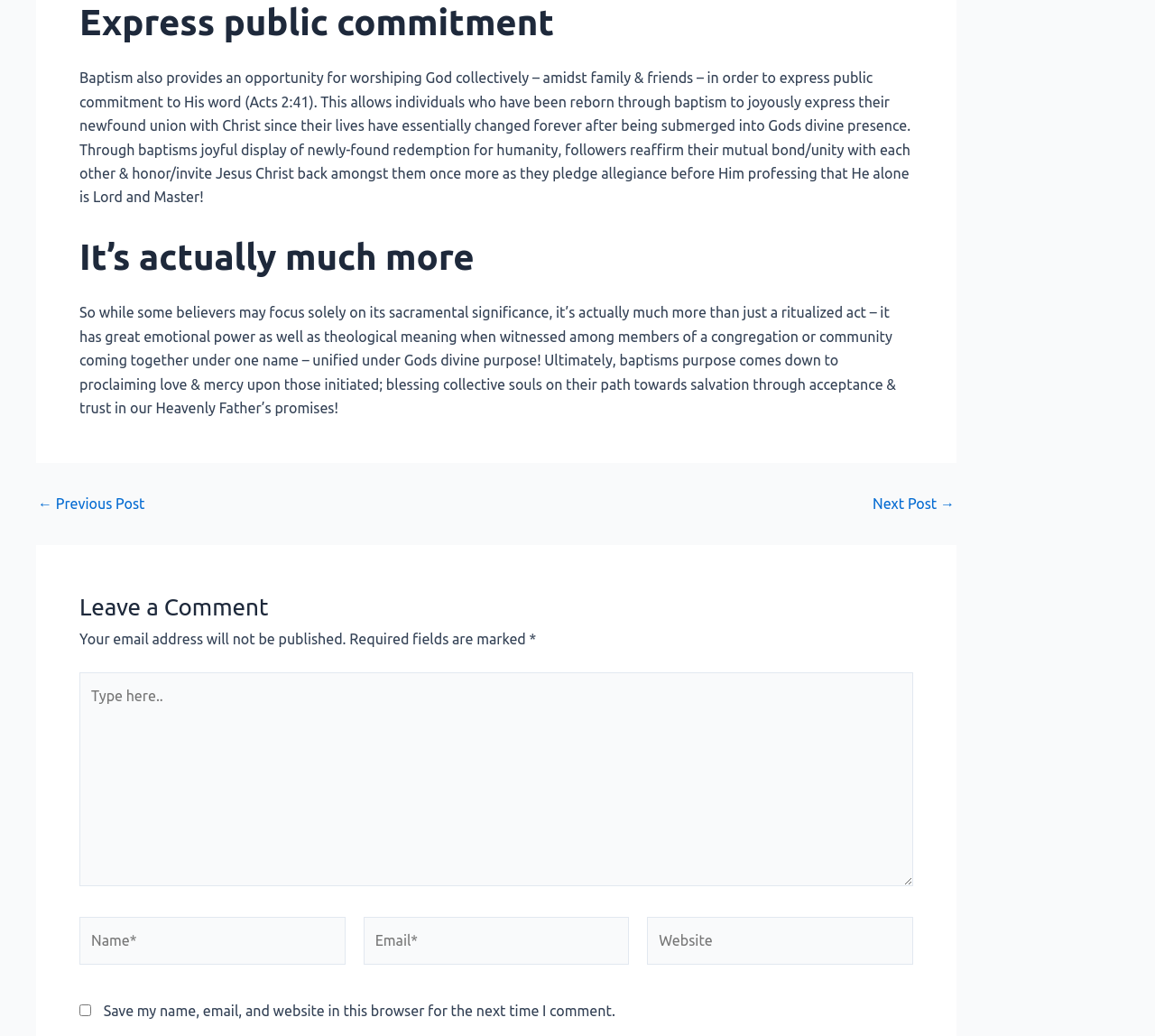What is the promise made during baptism?
Based on the screenshot, provide a one-word or short-phrase response.

Allegiance to Jesus Christ